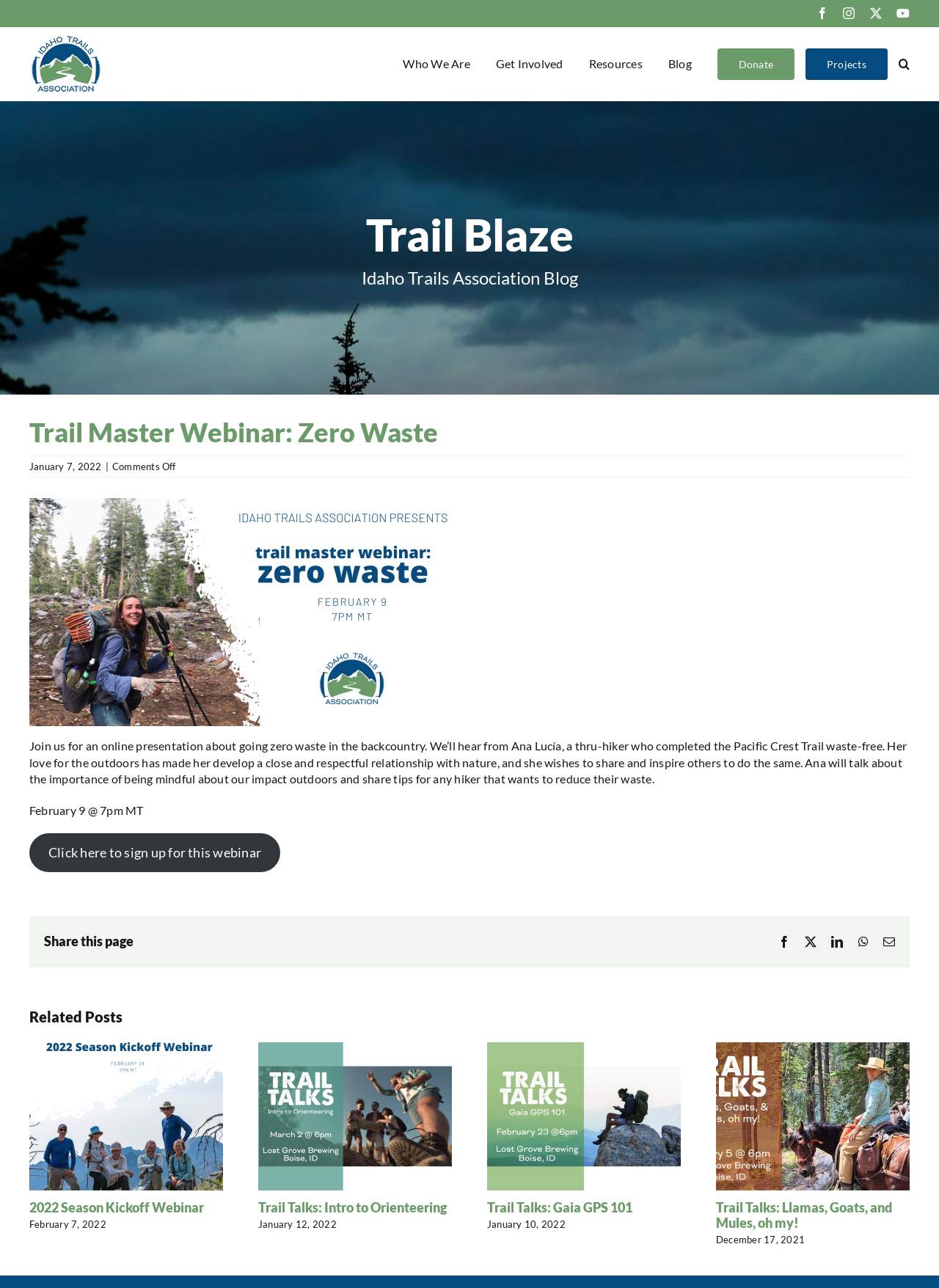Explain the webpage's layout and main content in detail.

This webpage is about the Idaho Trails Association, specifically featuring a webinar on going zero waste in the backcountry. At the top, there are social media links to Facebook, Instagram, YouTube, and an "X" icon, aligned horizontally. Below them, the Idaho Trails Association logo is displayed, accompanied by a main menu with options like "Who We Are", "Get Involved", "Resources", "Blog", "Donate", and "Projects". 

The main content of the page is an article about the webinar, titled "Trail Master Webinar: Zero Waste". The article includes a date, "January 7, 2022", and a brief description of the webinar, which will feature Ana Lucía, a thru-hiker who completed the Pacific Crest Trail waste-free. The description explains that Ana will discuss the importance of being mindful of our impact outdoors and share tips for reducing waste. The webinar is scheduled for February 9 at 7 pm MT, and there is a link to sign up for the event.

Below the article, there is a section to share the page on various social media platforms, including Facebook, LinkedIn, WhatsApp, and Email. 

Further down, there is a section titled "Related Posts", which features four related articles, each with a title, date, and image. The articles are arranged in a horizontal layout, with two rows of two articles each. 

At the very bottom of the page, there is a "Go to Top" link, allowing users to quickly navigate back to the top of the page.